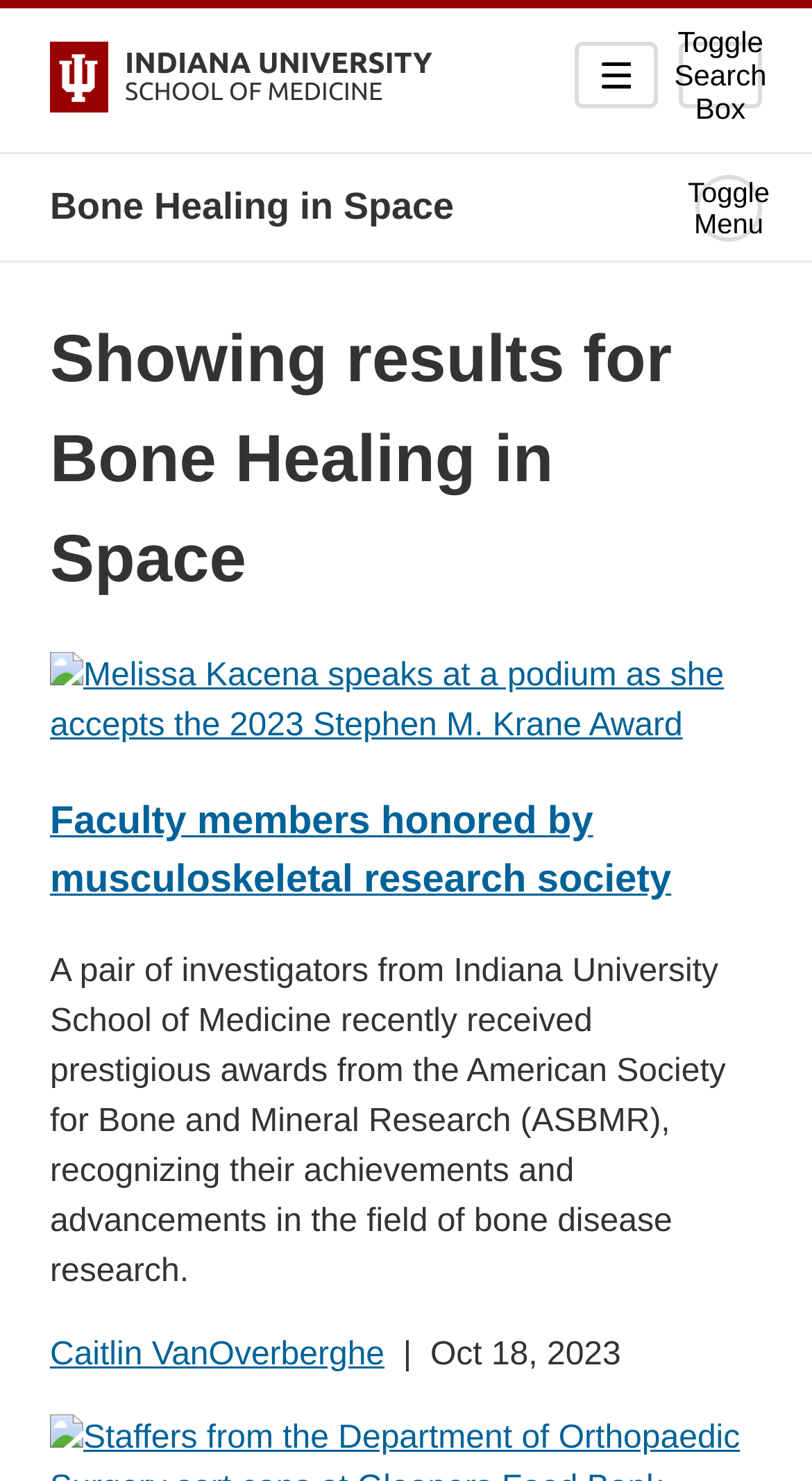Identify and provide the bounding box for the element described by: "Caitlin VanOverberghe".

[0.062, 0.903, 0.474, 0.927]